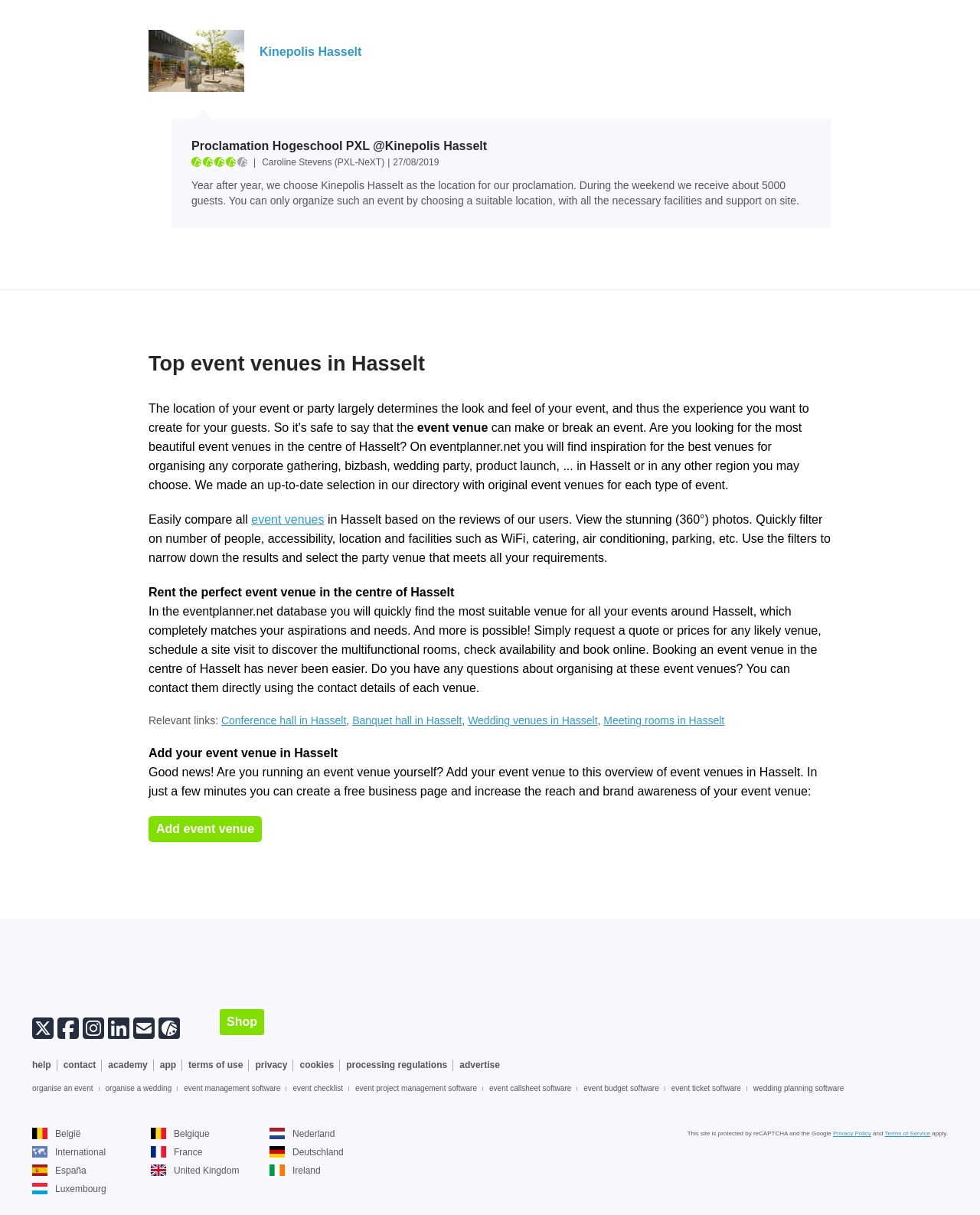Can you find the bounding box coordinates of the area I should click to execute the following instruction: "Search for event venues in Hasselt"?

[0.152, 0.422, 0.331, 0.433]